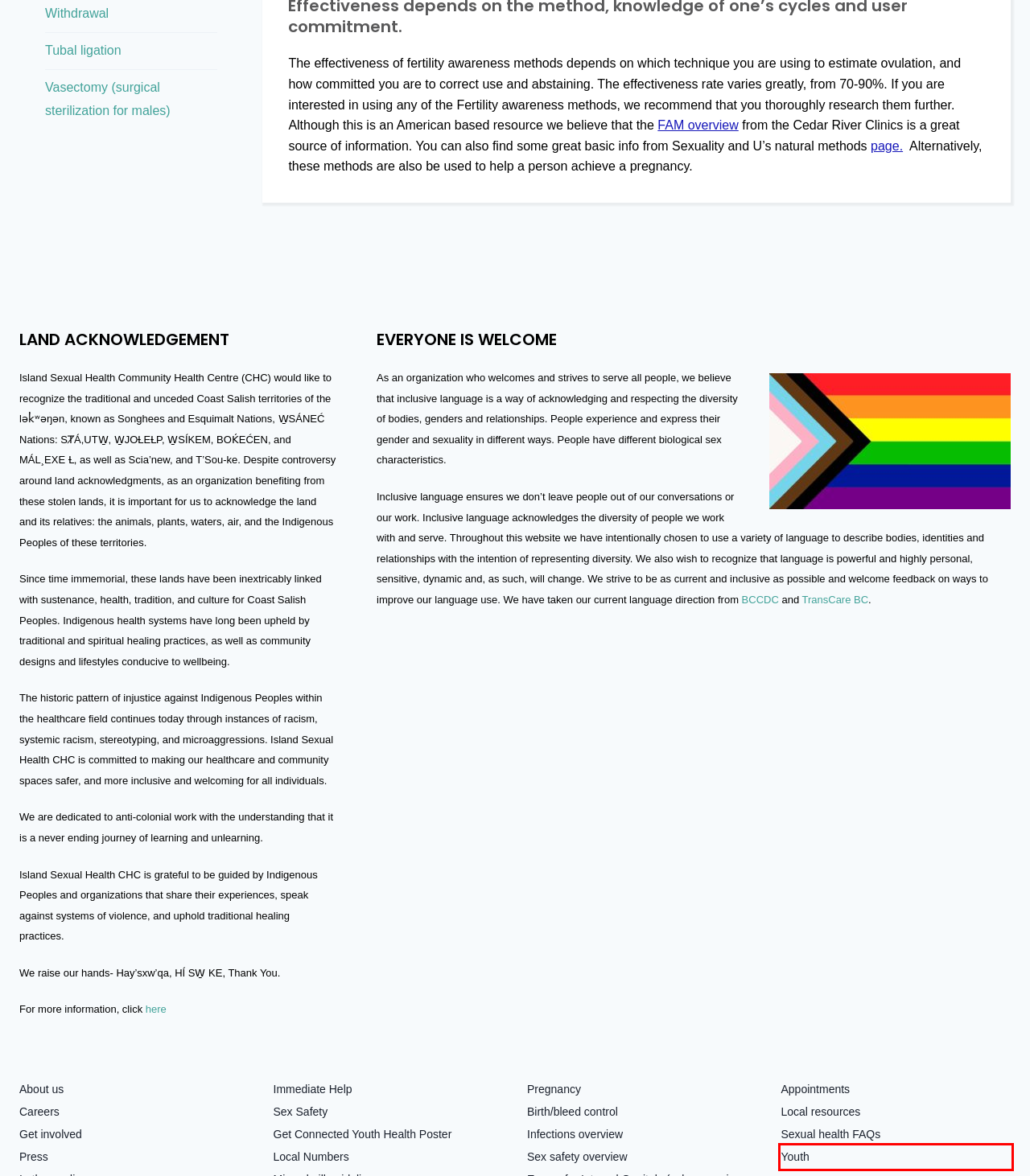Please examine the screenshot provided, which contains a red bounding box around a UI element. Select the webpage description that most accurately describes the new page displayed after clicking the highlighted element. Here are the candidates:
A. Vasectomy (surgical sterilization for males) | Island Sexual Health
B. Youth | Island Sexual Health
C. Tubal ligation | Island Sexual Health
D. Careers | Island Sexual Health
E. Local Numbers | Island Sexual Health
F. Infections overview | Island Sexual Health
G. Press | Island Sexual Health
H. Infection tests | Island Sexual Health

B